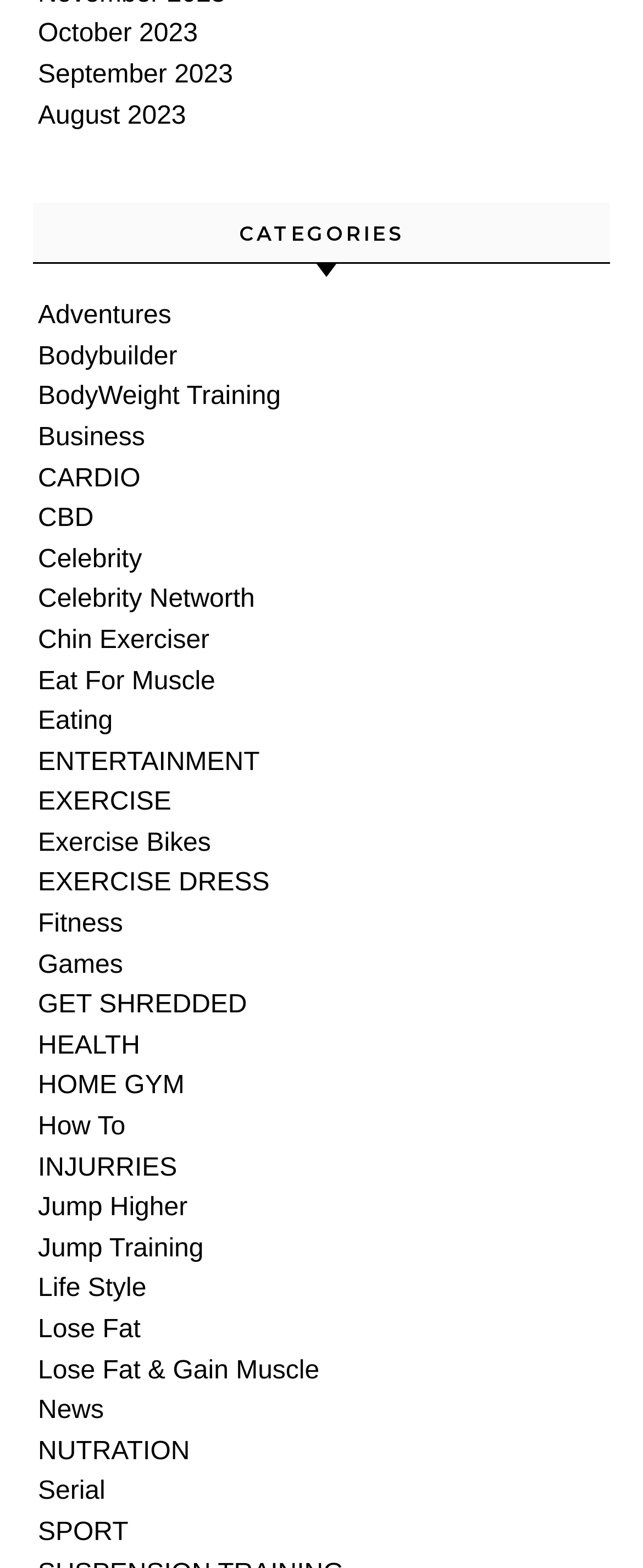Provide a short, one-word or phrase answer to the question below:
How many categories are listed on this webpage?

27